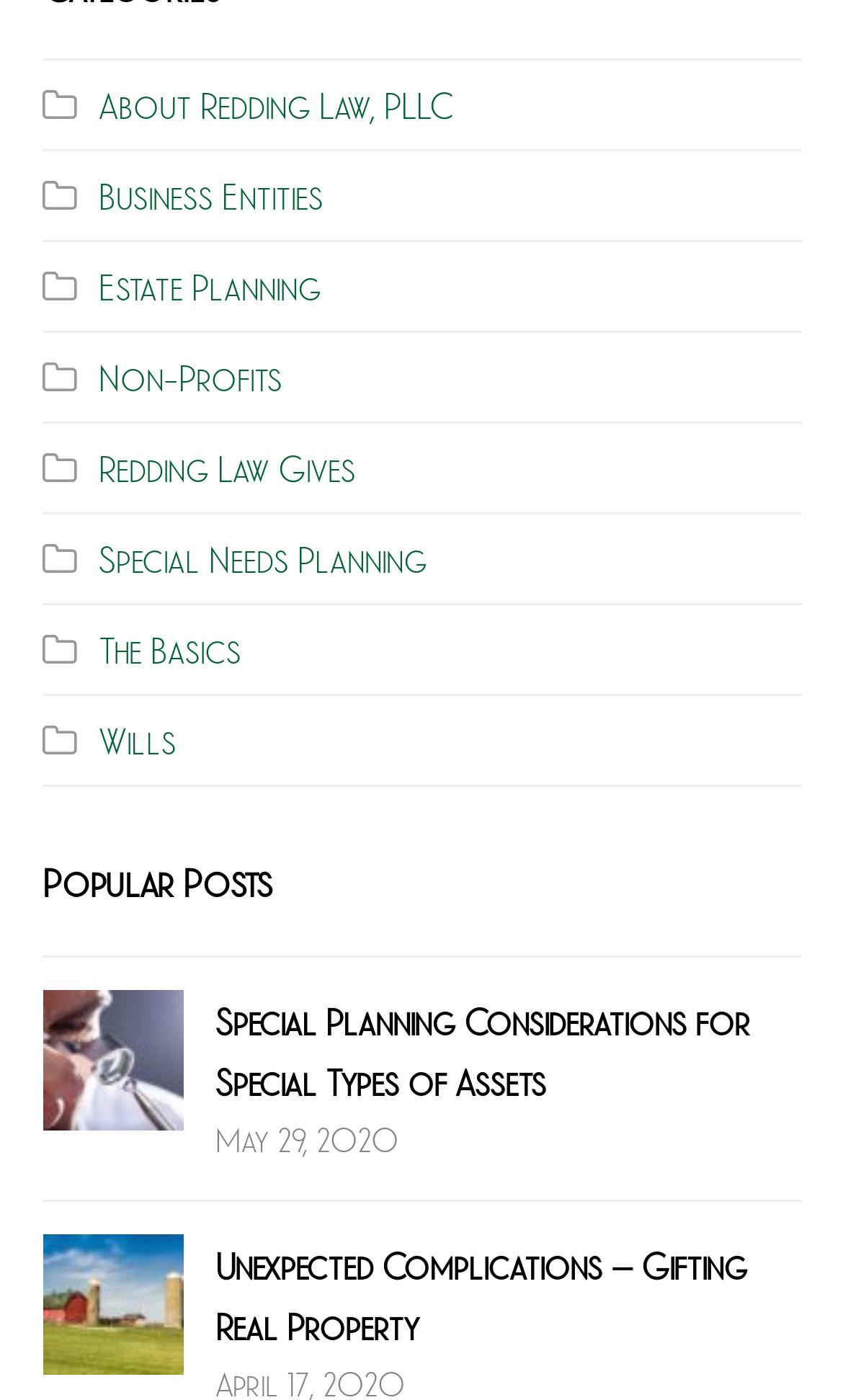Respond concisely with one word or phrase to the following query:
How many popular posts are displayed?

2